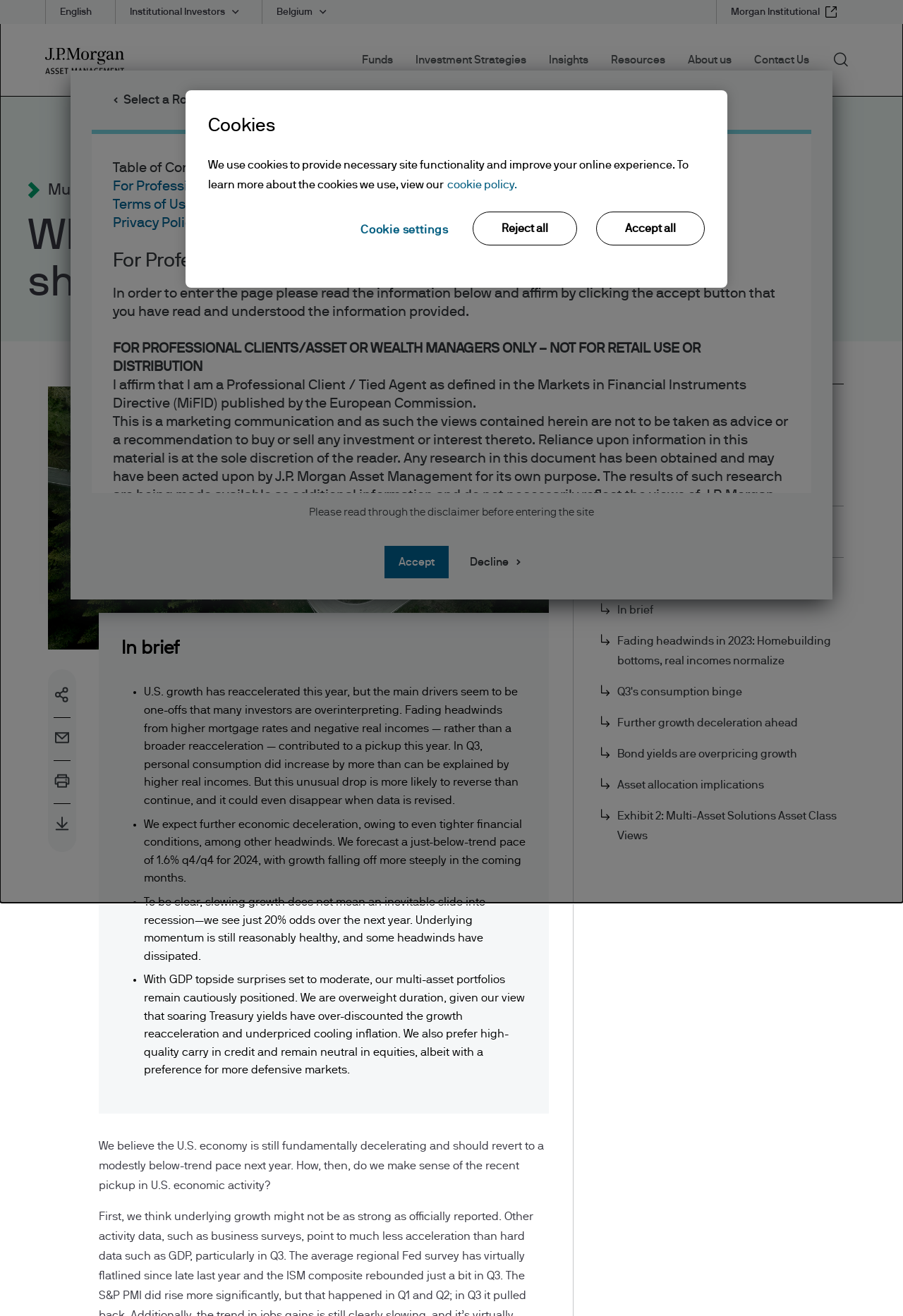Find the bounding box coordinates of the element you need to click on to perform this action: 'Click the 'In brief' link'. The coordinates should be represented by four float values between 0 and 1, in the format [left, top, right, bottom].

[0.134, 0.483, 0.583, 0.502]